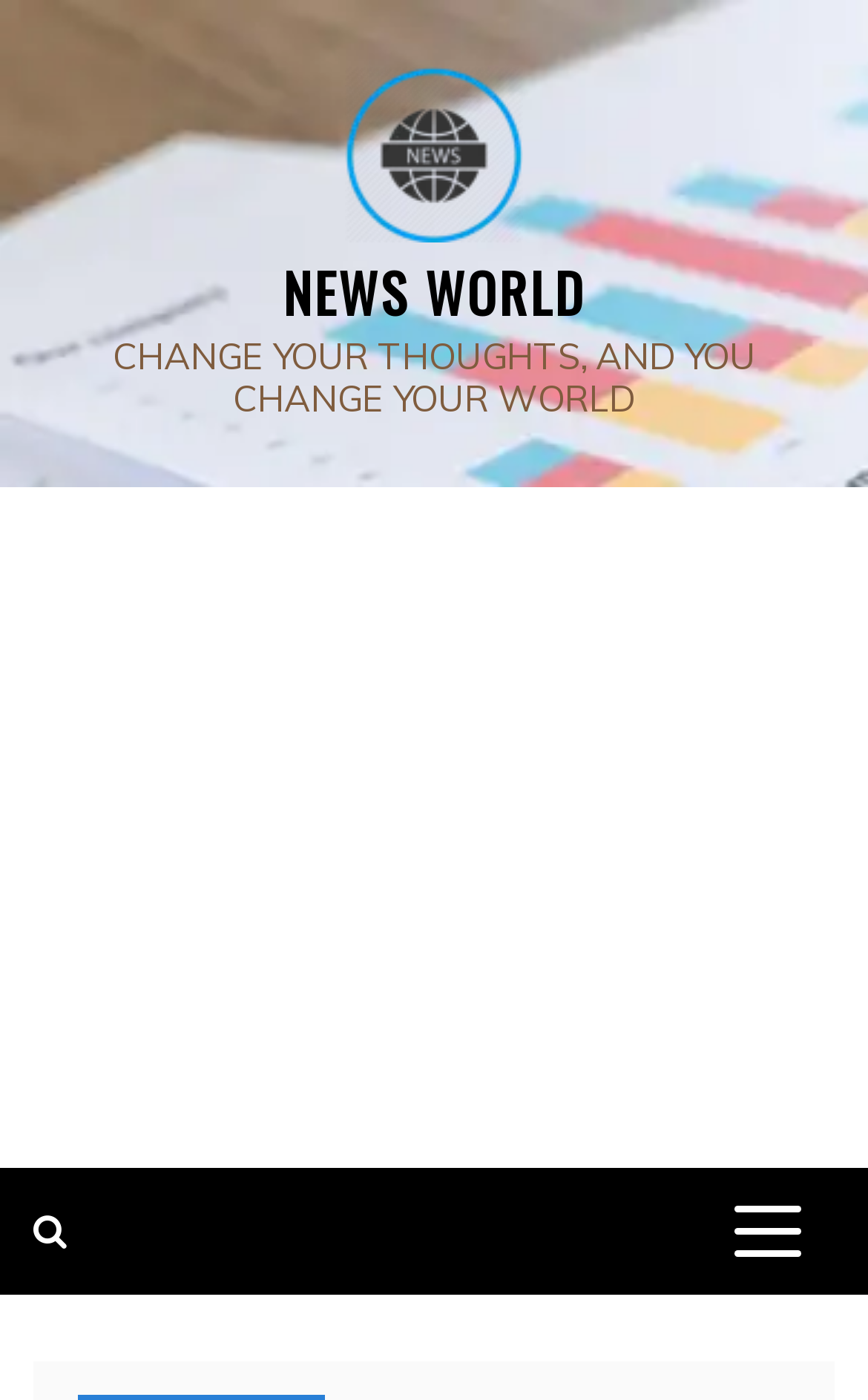Provide the bounding box coordinates of the HTML element this sentence describes: "aria-label="Advertisement" name="aswift_3" title="Advertisement"".

[0.0, 0.364, 1.0, 0.819]